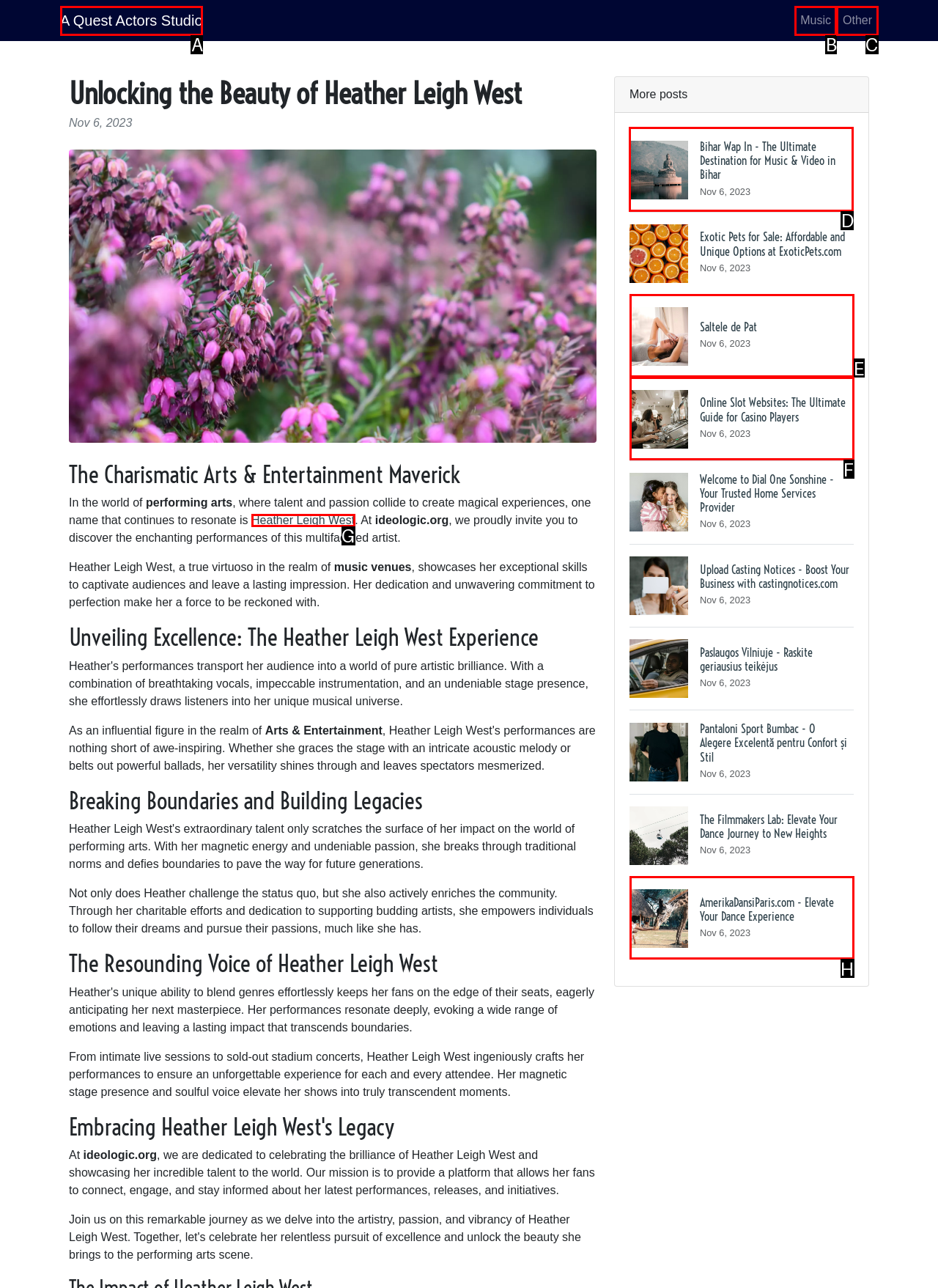For the given instruction: Visit Bihar Wap In, determine which boxed UI element should be clicked. Answer with the letter of the corresponding option directly.

D